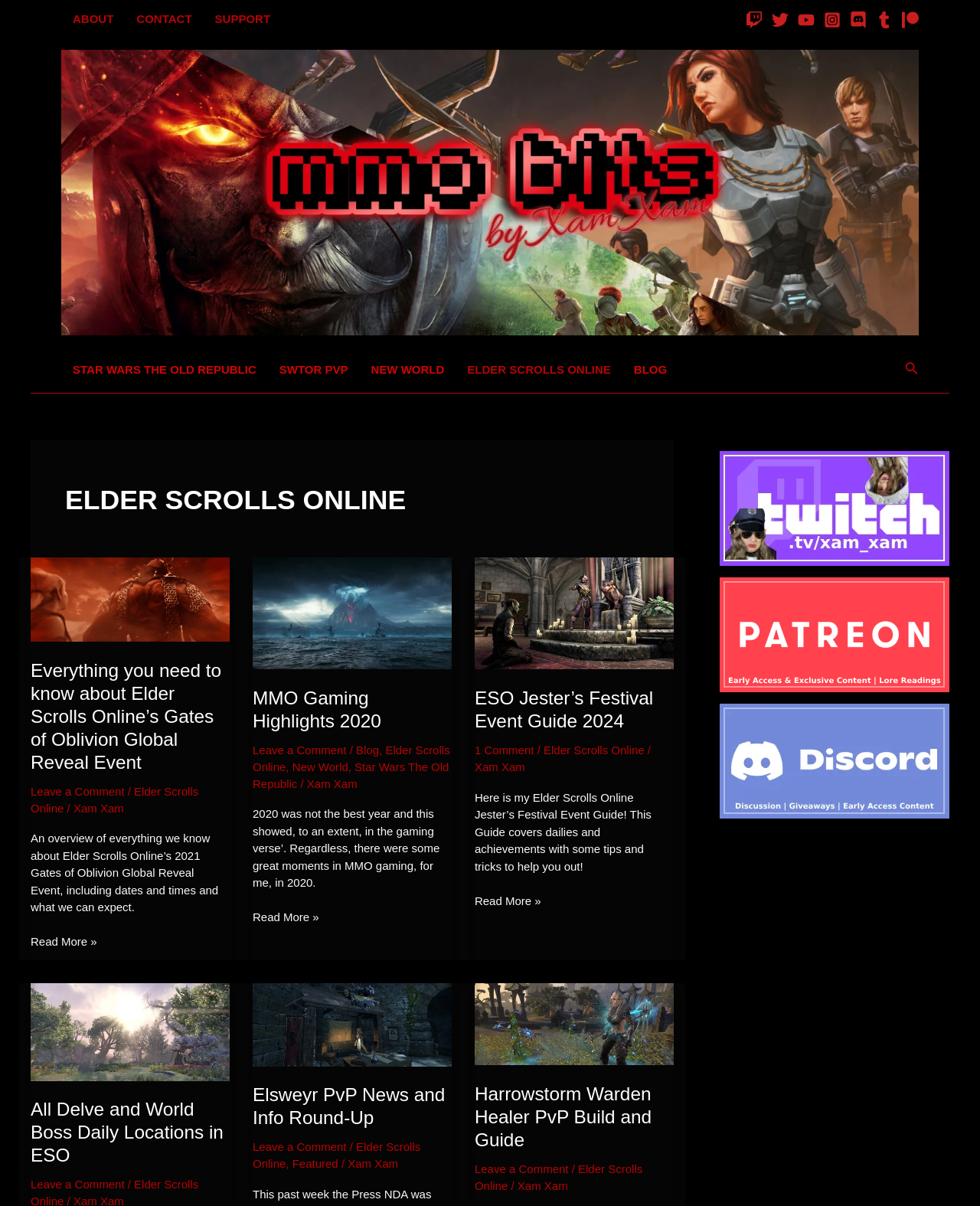Based on the image, provide a detailed response to the question:
How many articles are on the webpage?

The number of articles on the webpage can be found by counting the number of article elements on the webpage. There are three article elements, each with a heading and content, which indicates that there are three articles on the webpage.